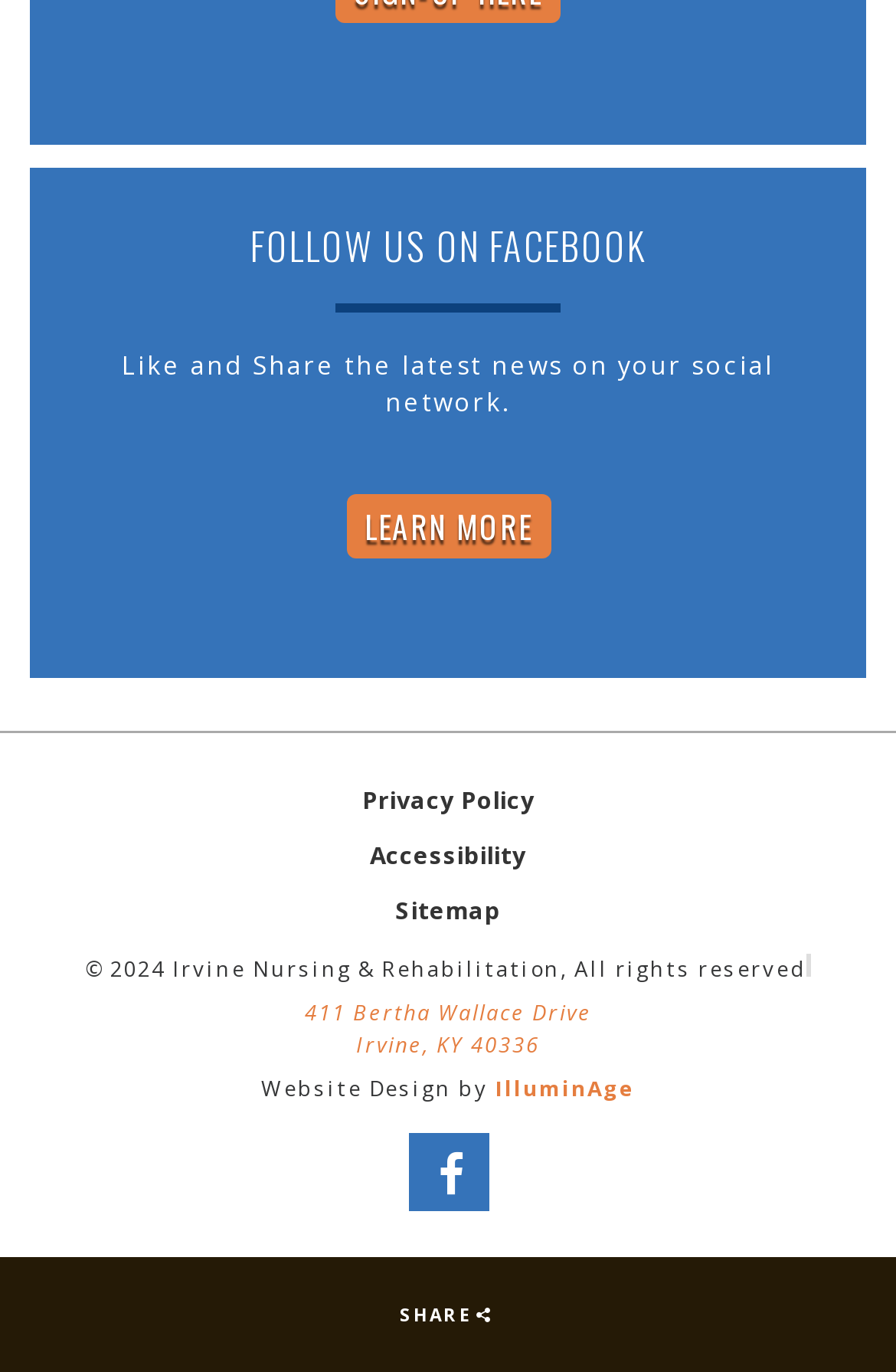Answer the following query with a single word or phrase:
Who designed the website?

IlluminAge